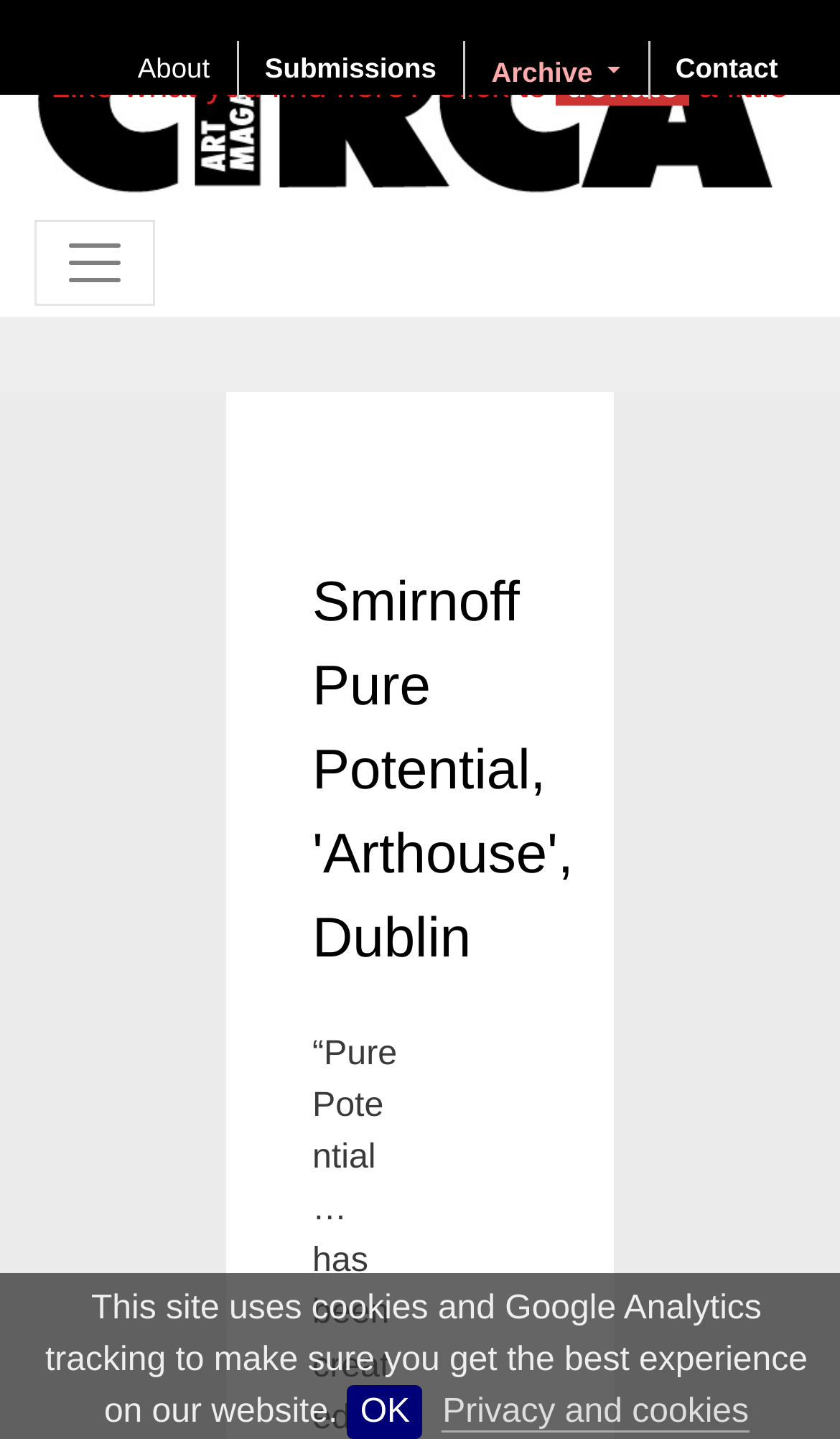Please answer the following query using a single word or phrase: 
What is the text on the button?

Toggle navigation